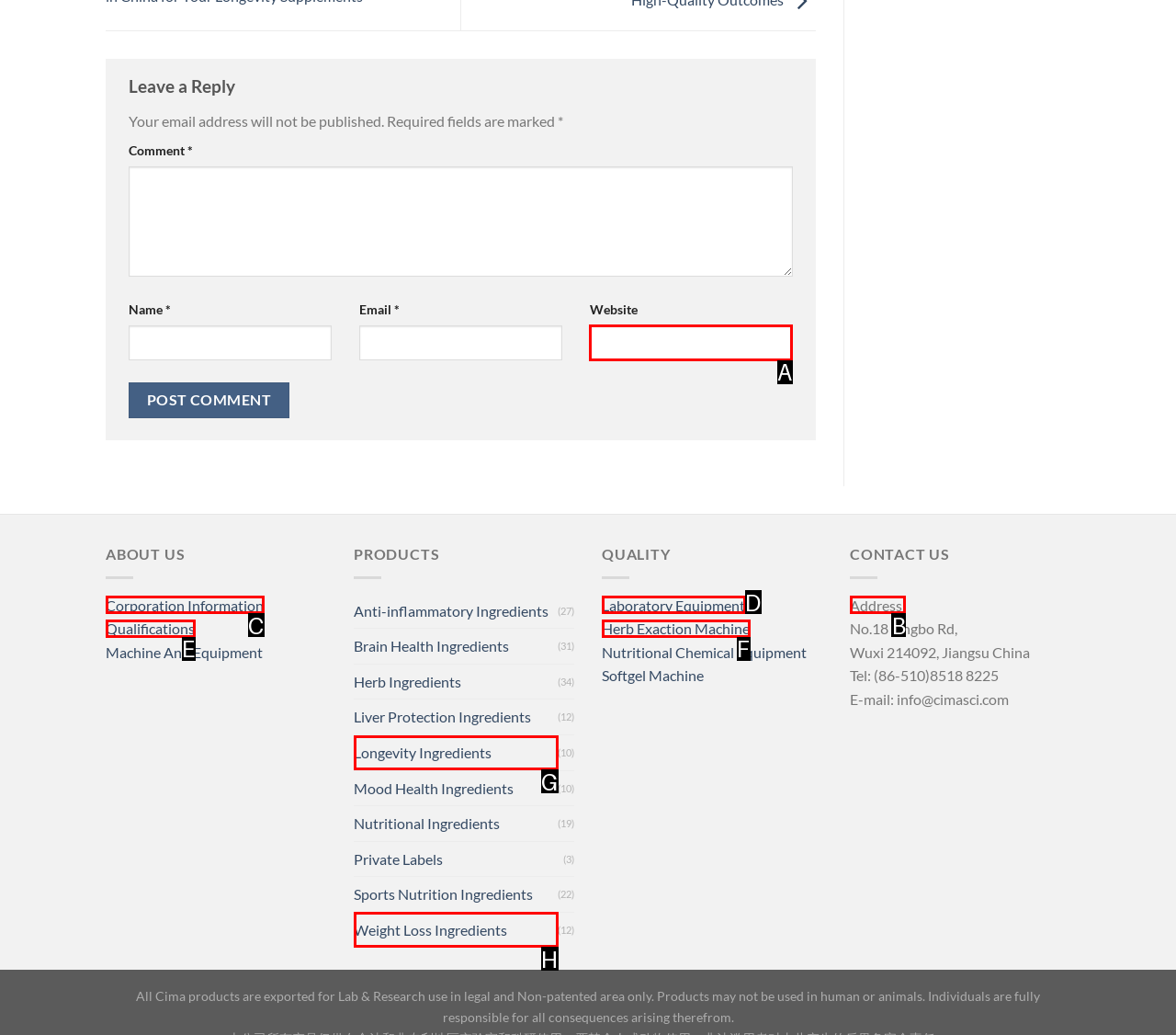To achieve the task: Contact us, indicate the letter of the correct choice from the provided options.

B